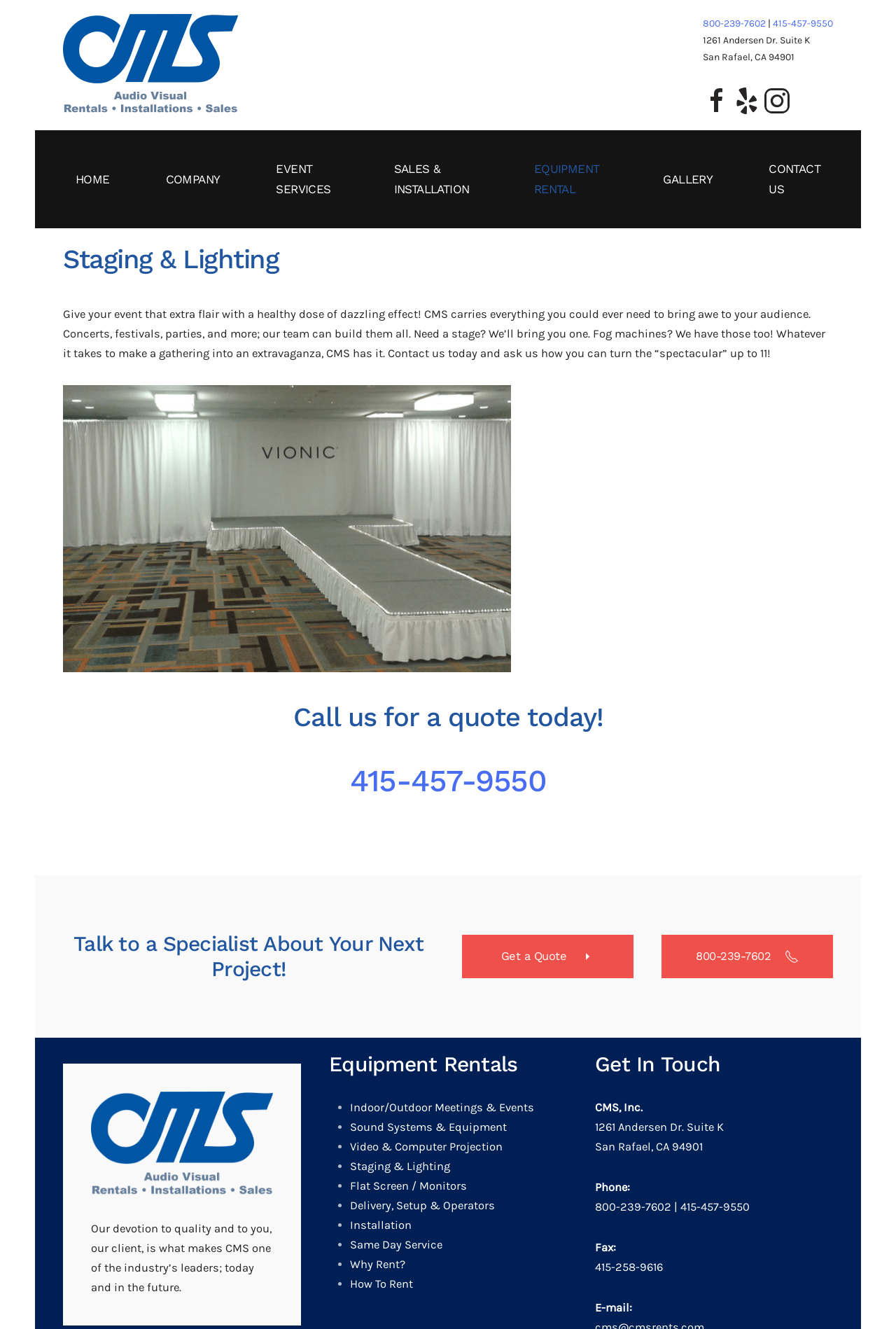Find and indicate the bounding box coordinates of the region you should select to follow the given instruction: "Get a quote".

[0.516, 0.703, 0.707, 0.736]